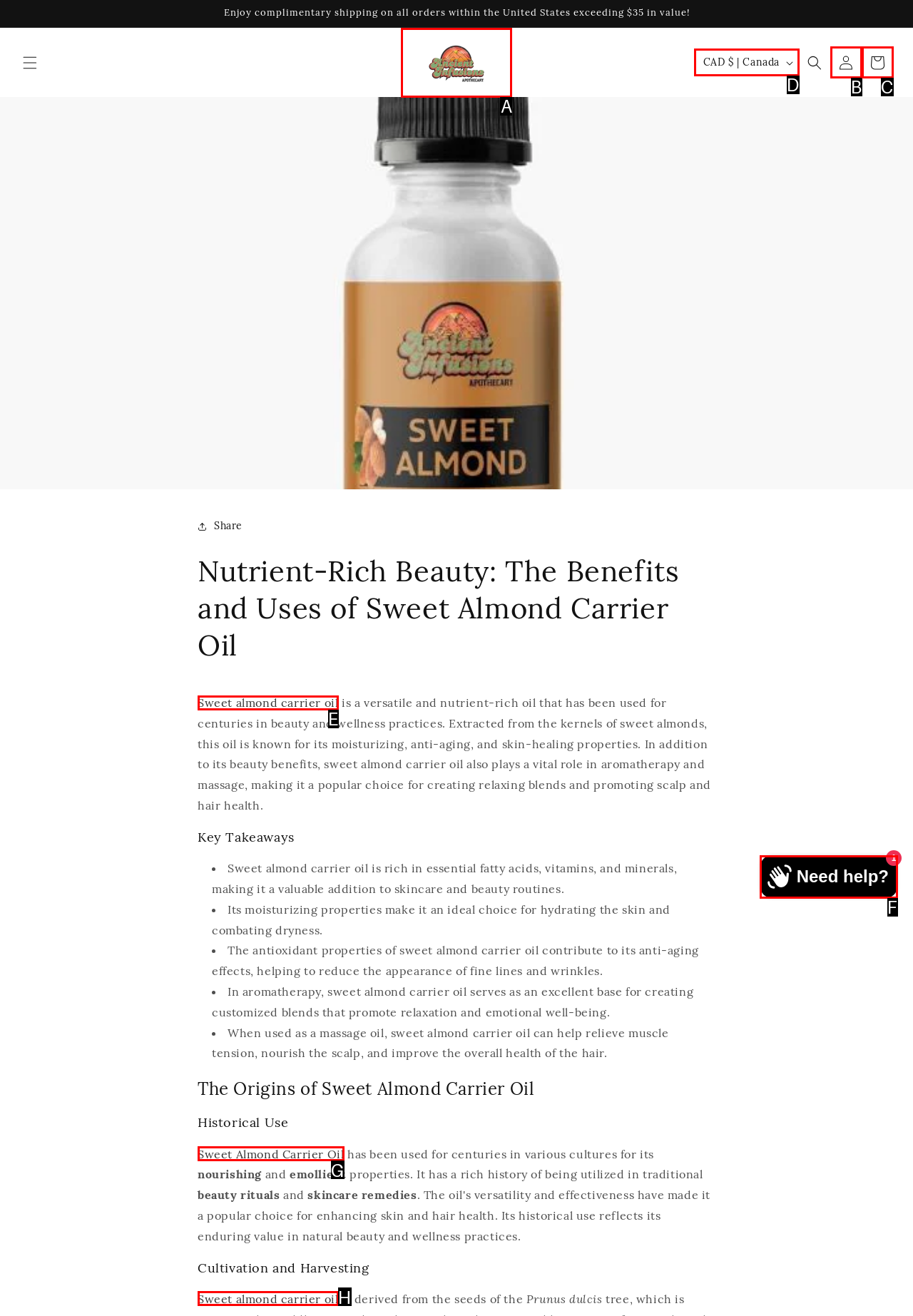Find the HTML element that suits the description: Sweet almond carrier oil
Indicate your answer with the letter of the matching option from the choices provided.

E